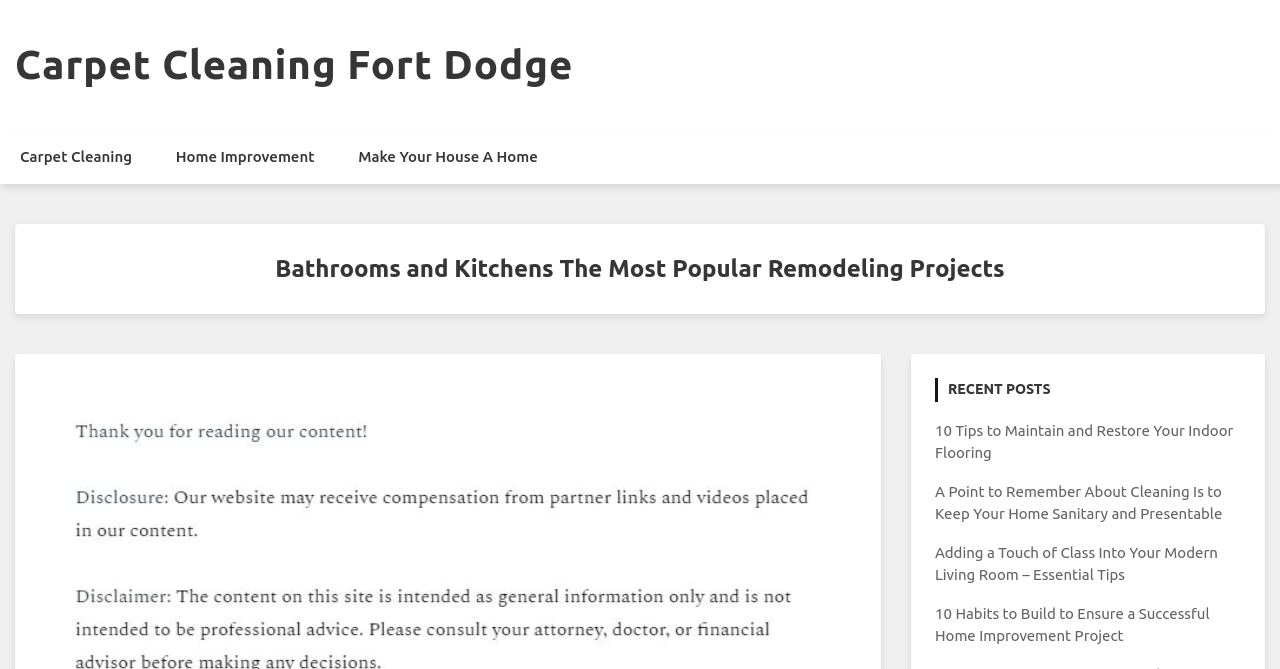Identify the bounding box coordinates of the region that should be clicked to execute the following instruction: "Click on 'Ayatul Kursi Benefits 100 Times In English'".

None